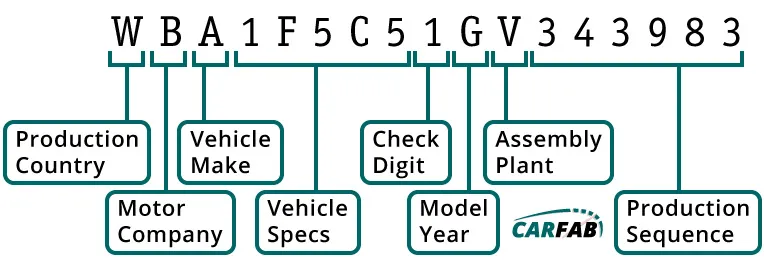Generate an in-depth description of the image.

The image depicts a structured visual representation of a Vehicle Identification Number (VIN) breakdown, specifically exemplified by the VIN 'WBA1F5C51GV343983'. Each character in the VIN is meticulously correlated with specific vehicle details, such as the production country, motor company, vehicle make, specifications, check digit, model year, assembly plant, and production sequence. This systematic arrangement helps vehicle owners decode essential information about their automobile, ensuring informed decisions regarding recalls, history, and specifications. The accompanying labels visualize the significance of each section of the VIN, facilitating better understanding for those looking to interpret their vehicle’s unique identification code.